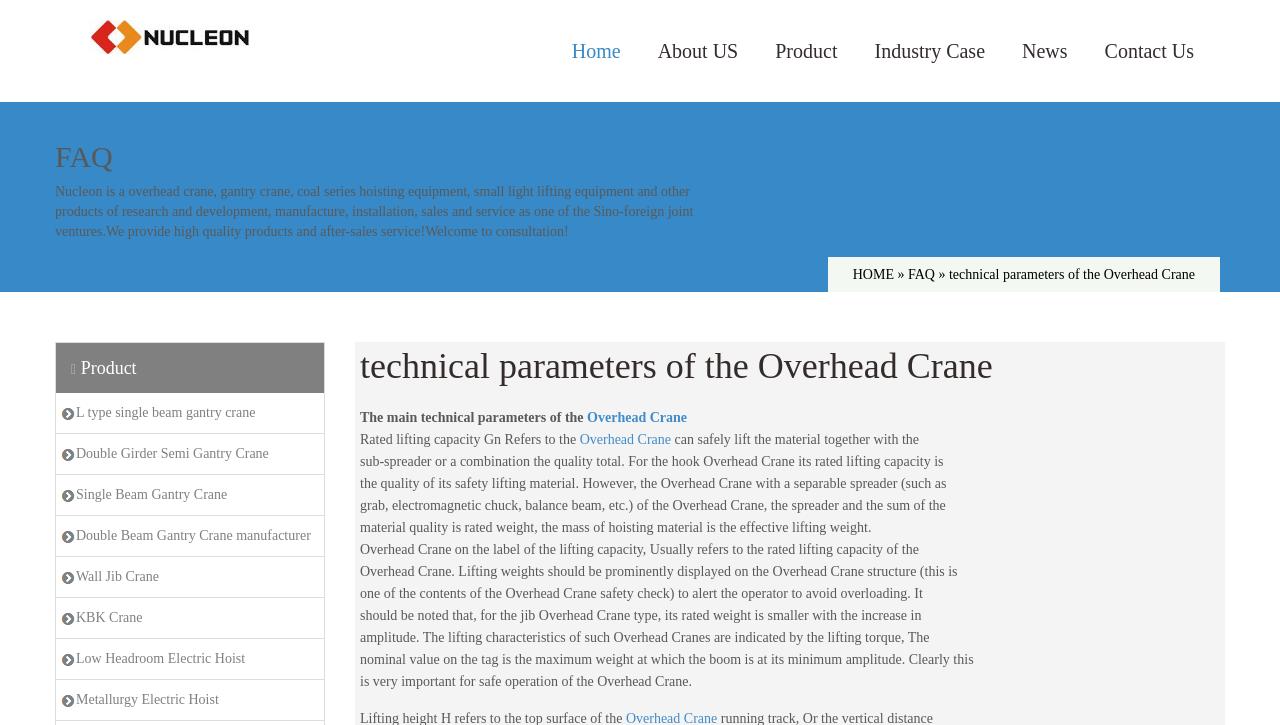What type of crane is mentioned in the webpage?
From the screenshot, provide a brief answer in one word or phrase.

Overhead Crane